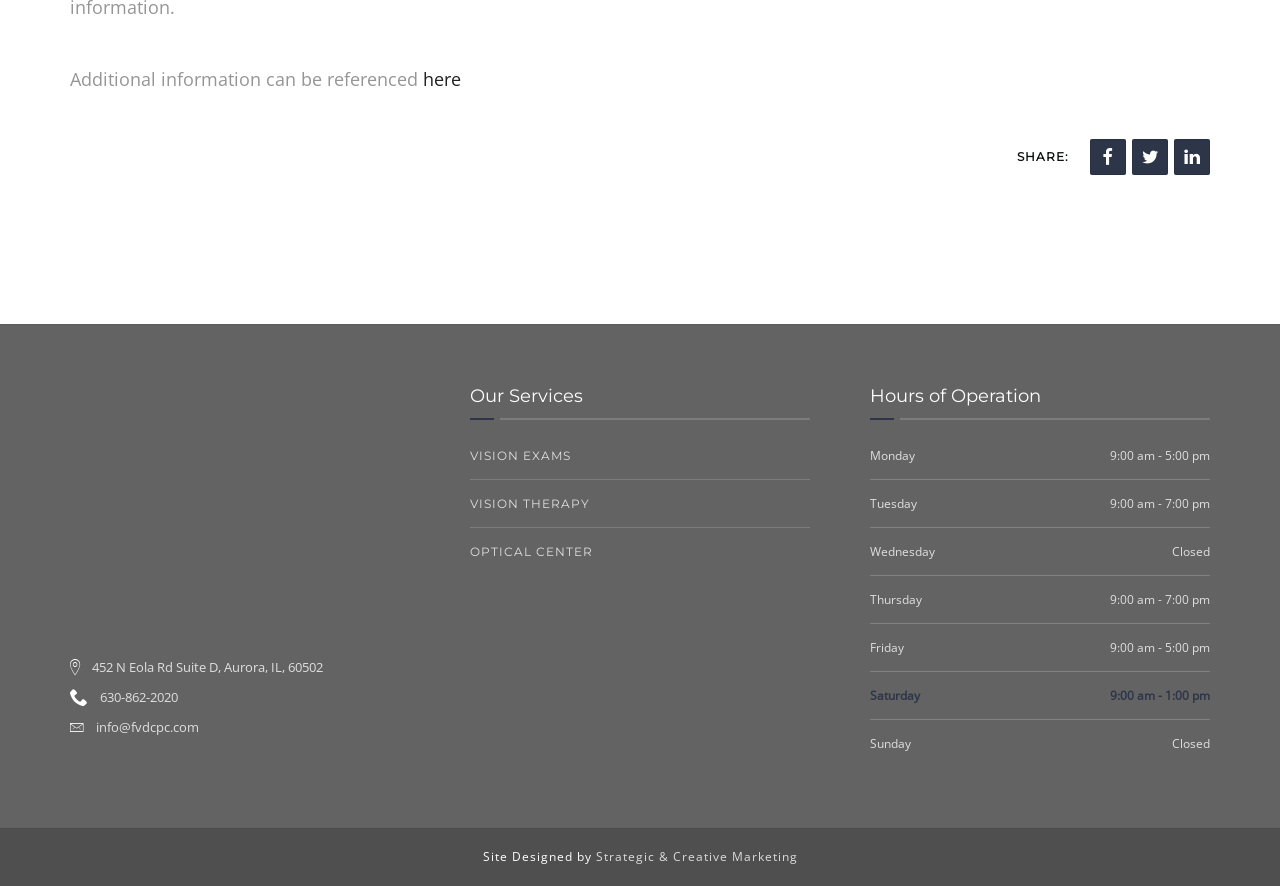What is the name of the company that designed the website?
Look at the image and provide a detailed response to the question.

I found the company name by looking at the link element with the text 'Strategic & Creative Marketing' which is located at the bottom of the webpage.